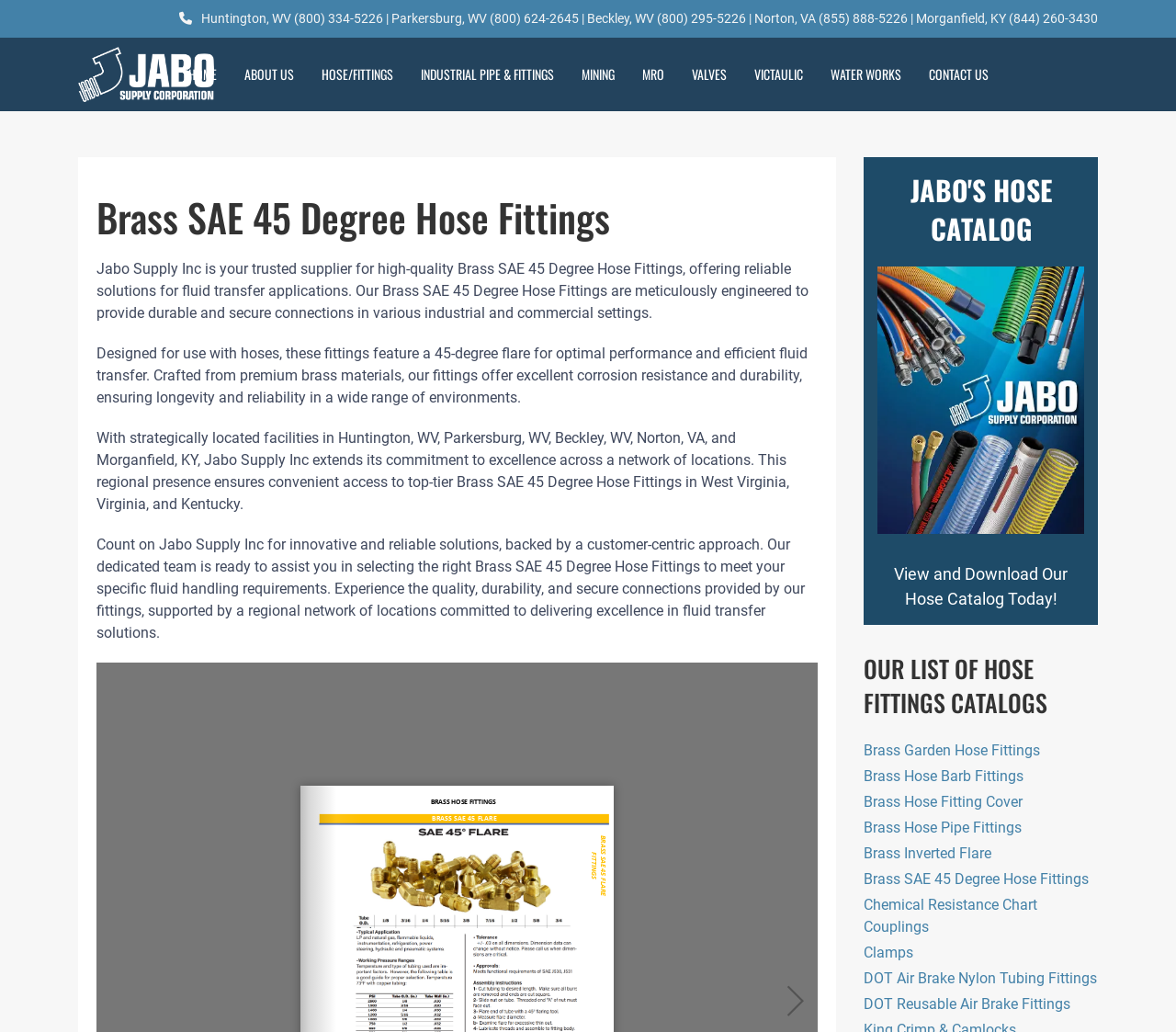Your task is to extract the text of the main heading from the webpage.

Brass SAE 45 Degree Hose Fittings